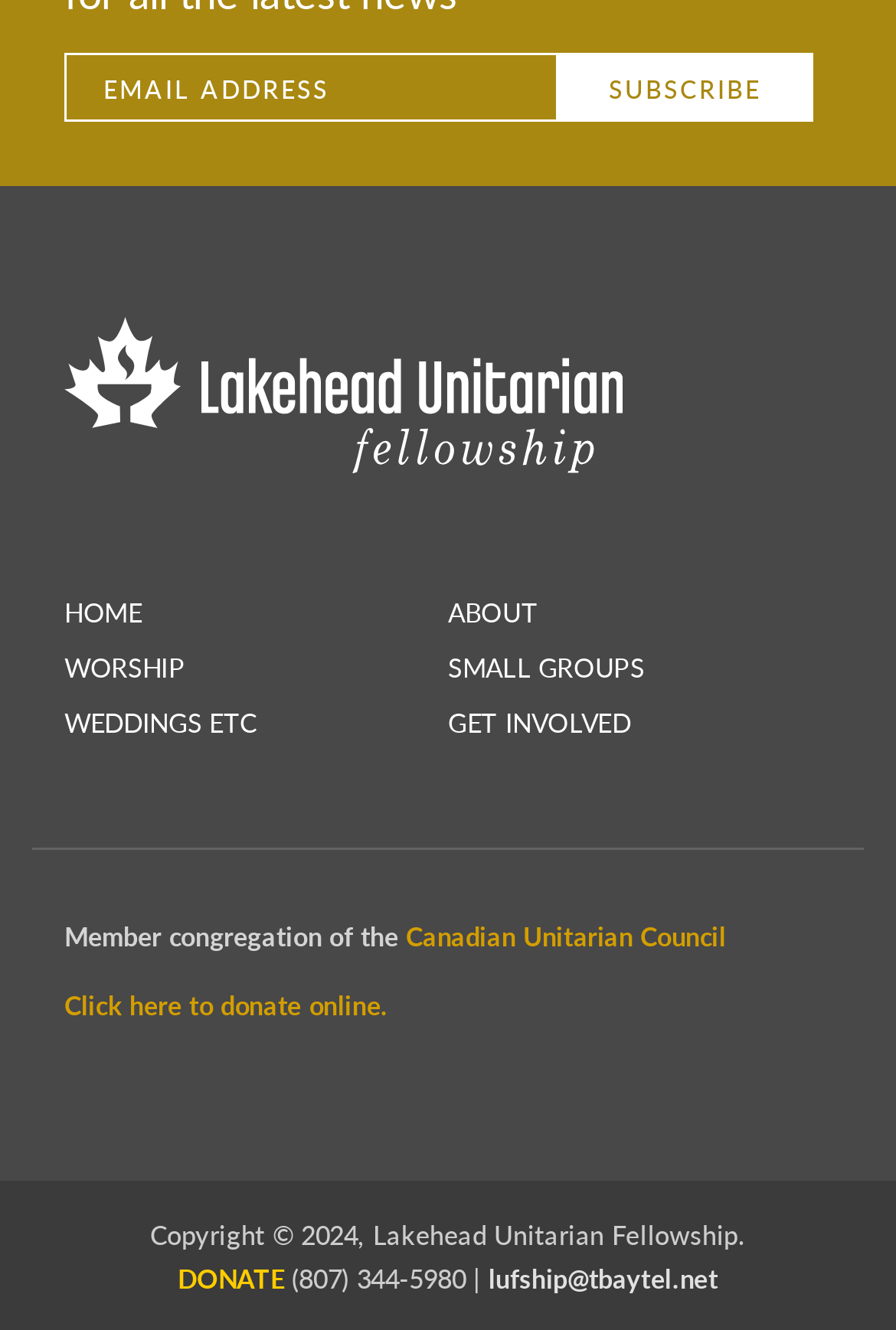Provide the bounding box coordinates of the HTML element this sentence describes: "Small Groups". The bounding box coordinates consist of four float numbers between 0 and 1, i.e., [left, top, right, bottom].

[0.5, 0.481, 0.928, 0.523]